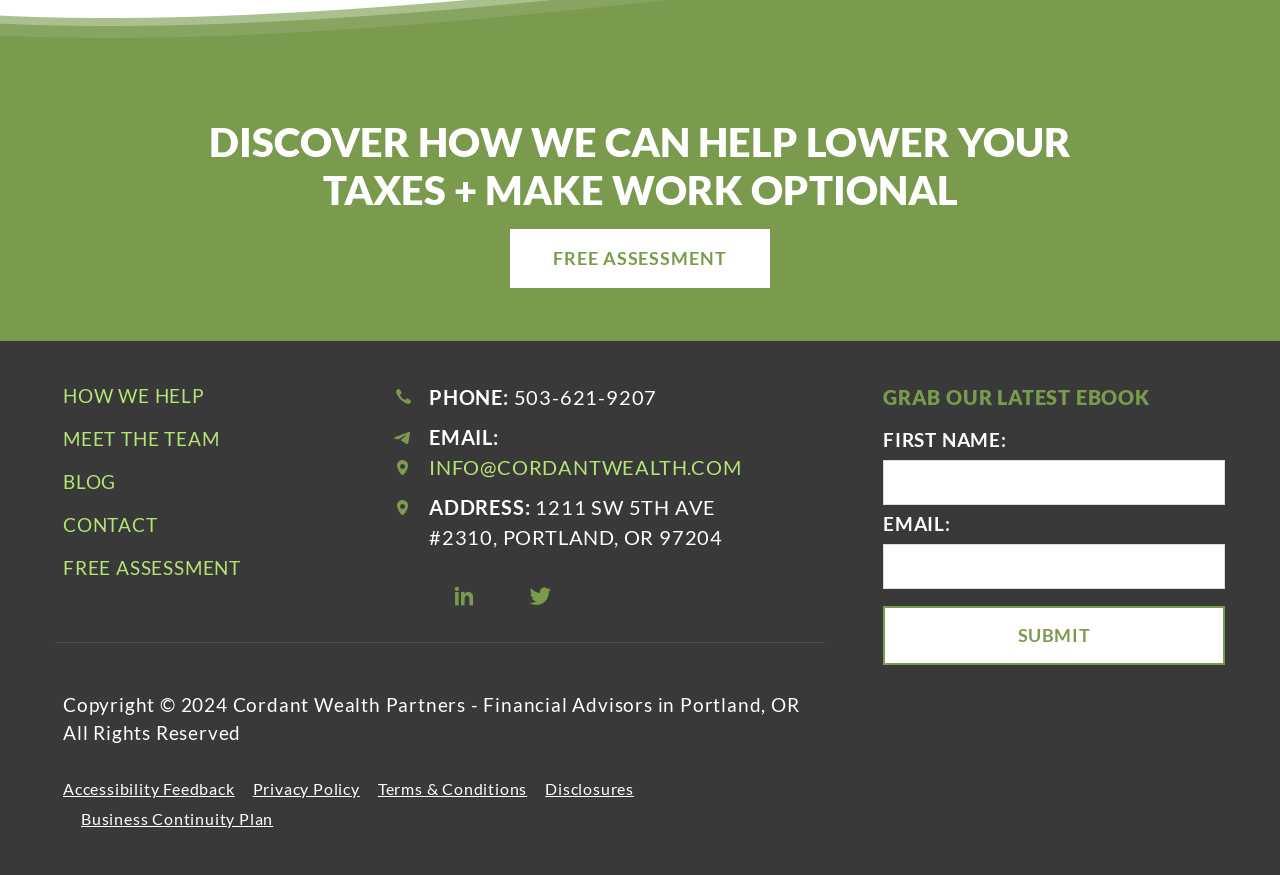How can you contact the company by phone?
Please craft a detailed and exhaustive response to the question.

The phone number '503-621-9207' is mentioned on the webpage, which can be used to contact the company.